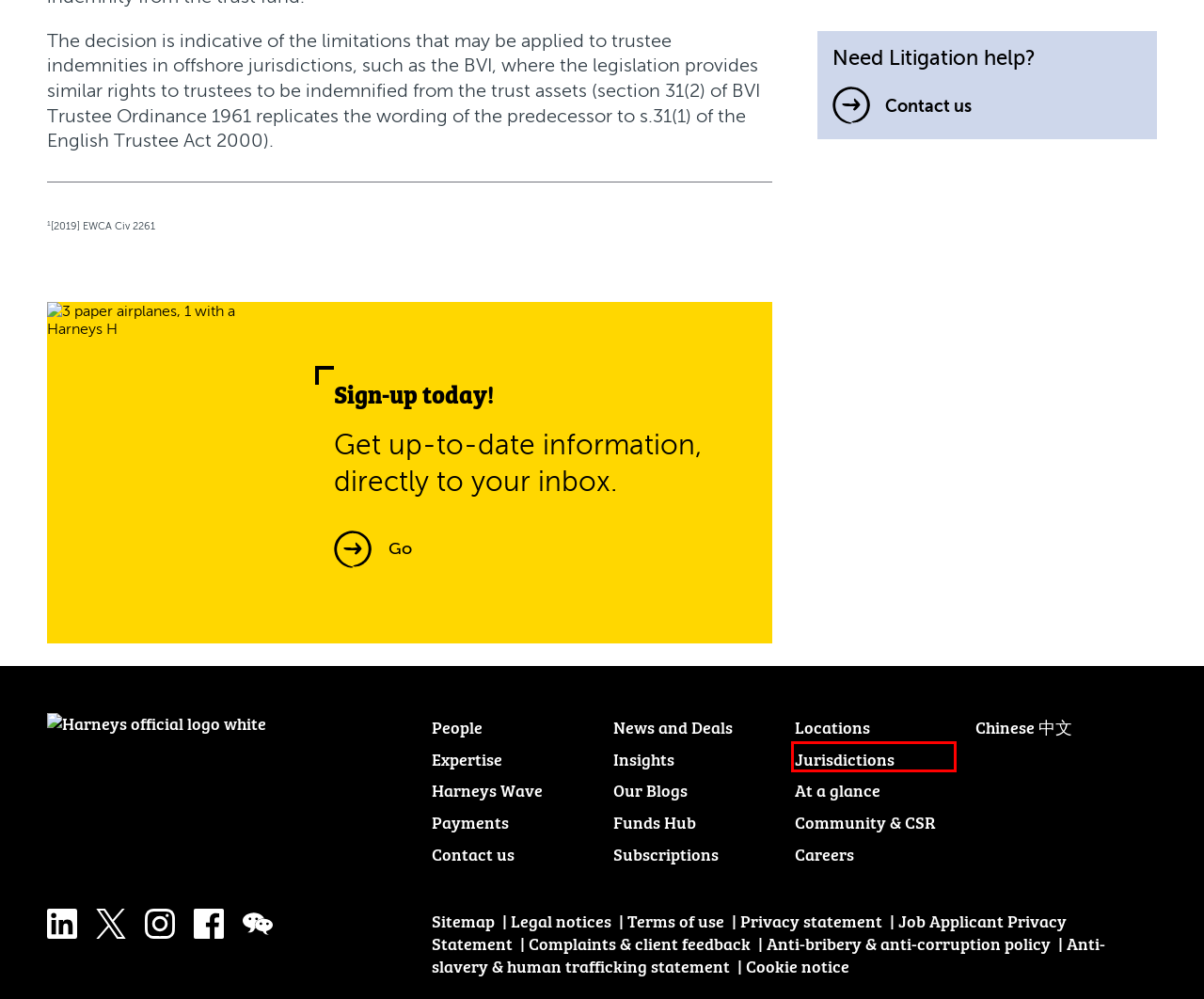A screenshot of a webpage is given, marked with a red bounding box around a UI element. Please select the most appropriate webpage description that fits the new page after clicking the highlighted element. Here are the candidates:
A. 创造机会 |全球离岸律师事务所 | Harneys
B. Complaints & Client Feedback | Global offshore law firm | Harneys
C. Our legal notices | Global offshore law firm | Harneys
D. Our website terms of use | Global offshore law firm | Harneys
E. Insights | Global offshore law firm | Harneys
F. Our jurisdictions | Global offshore law firm | Harneys
G. Community and CSR | Global offshore law firm | Harneys
H. Our website sitemap | Global offshore law firm | Harneys

F